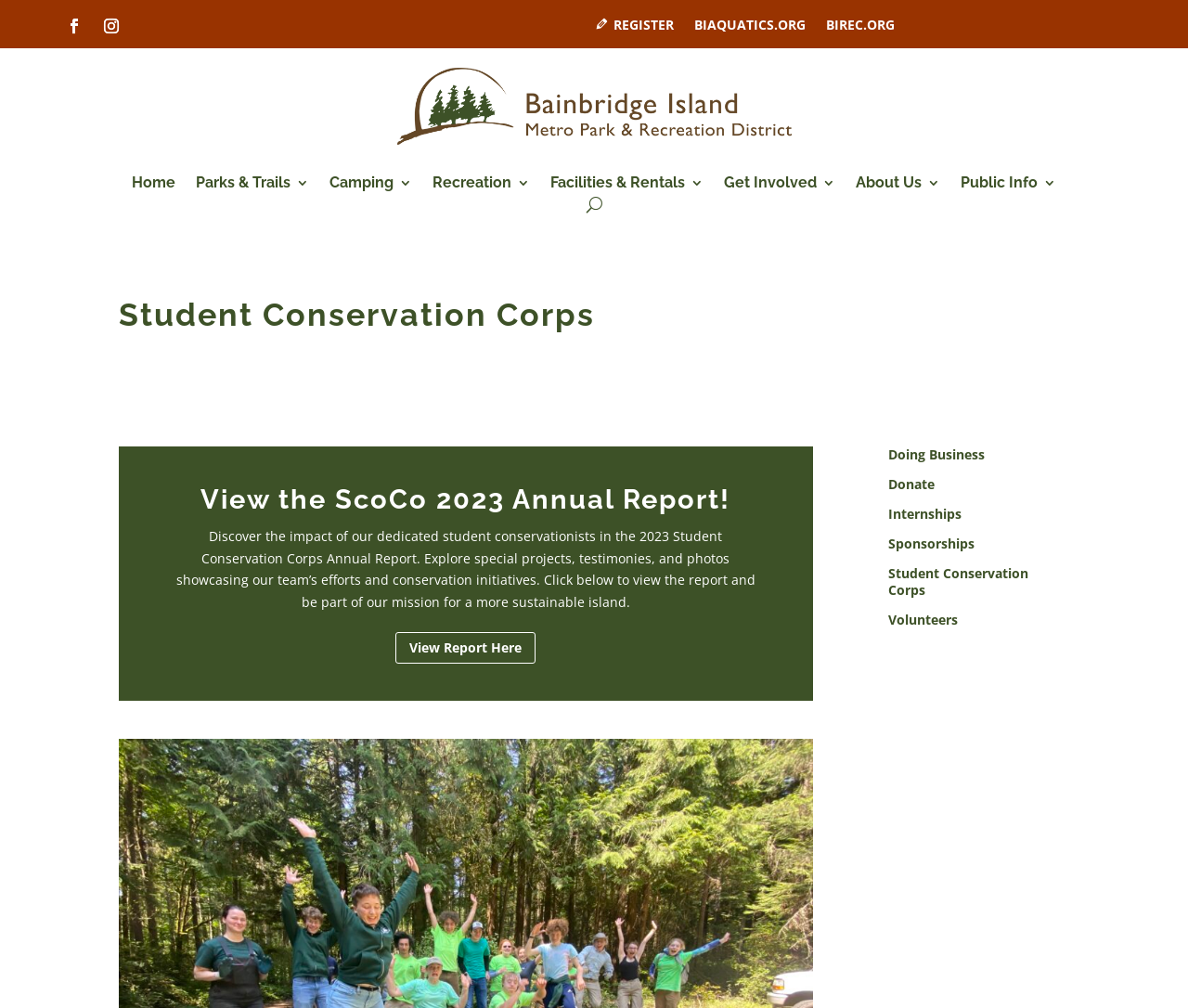How can I view the 2023 Student Conservation Corps Annual Report?
Using the visual information, answer the question in a single word or phrase.

Click 'View Report Here'